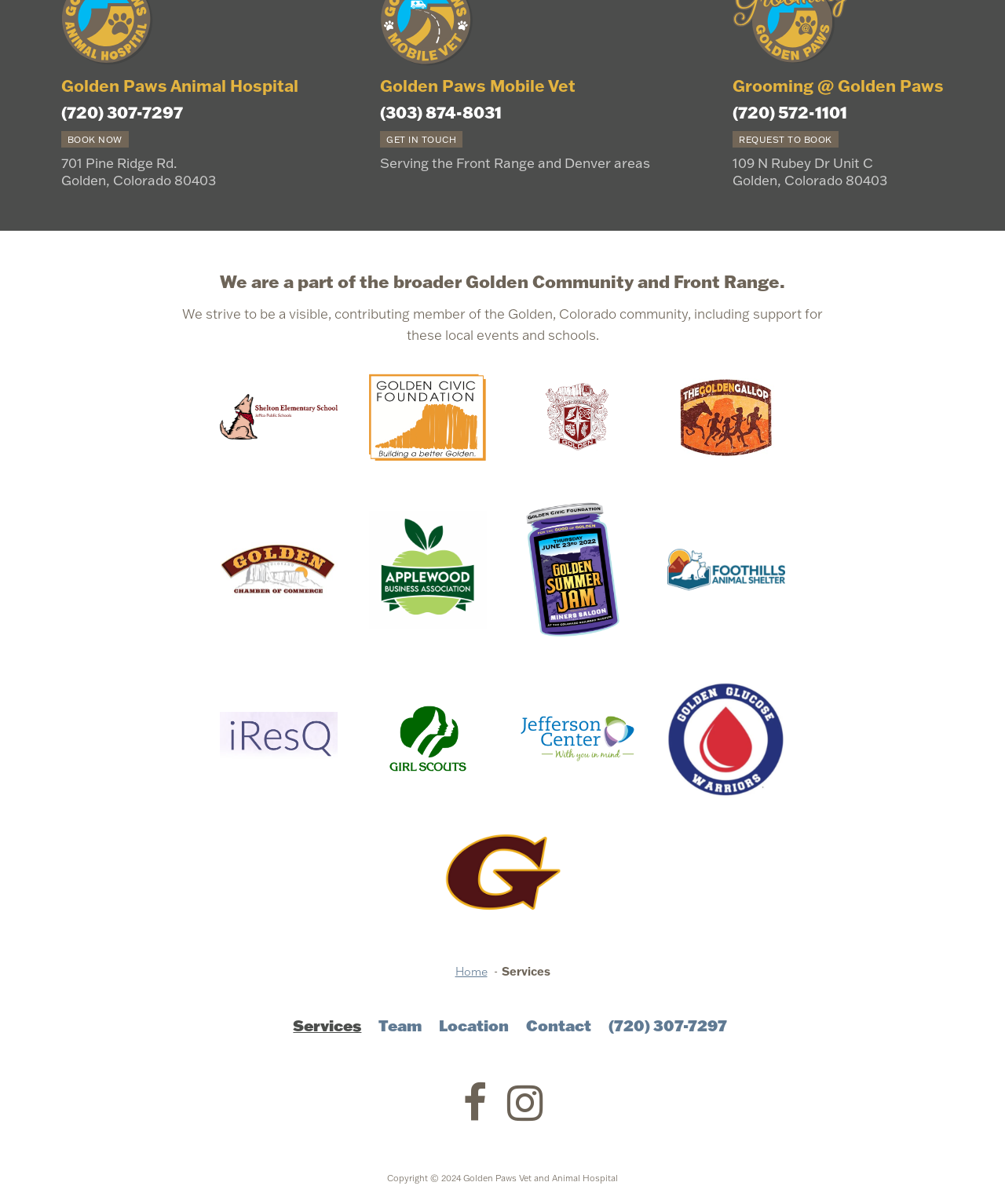Use a single word or phrase to answer the question:
What is the name of the animal hospital?

Golden Paws Animal Hospital